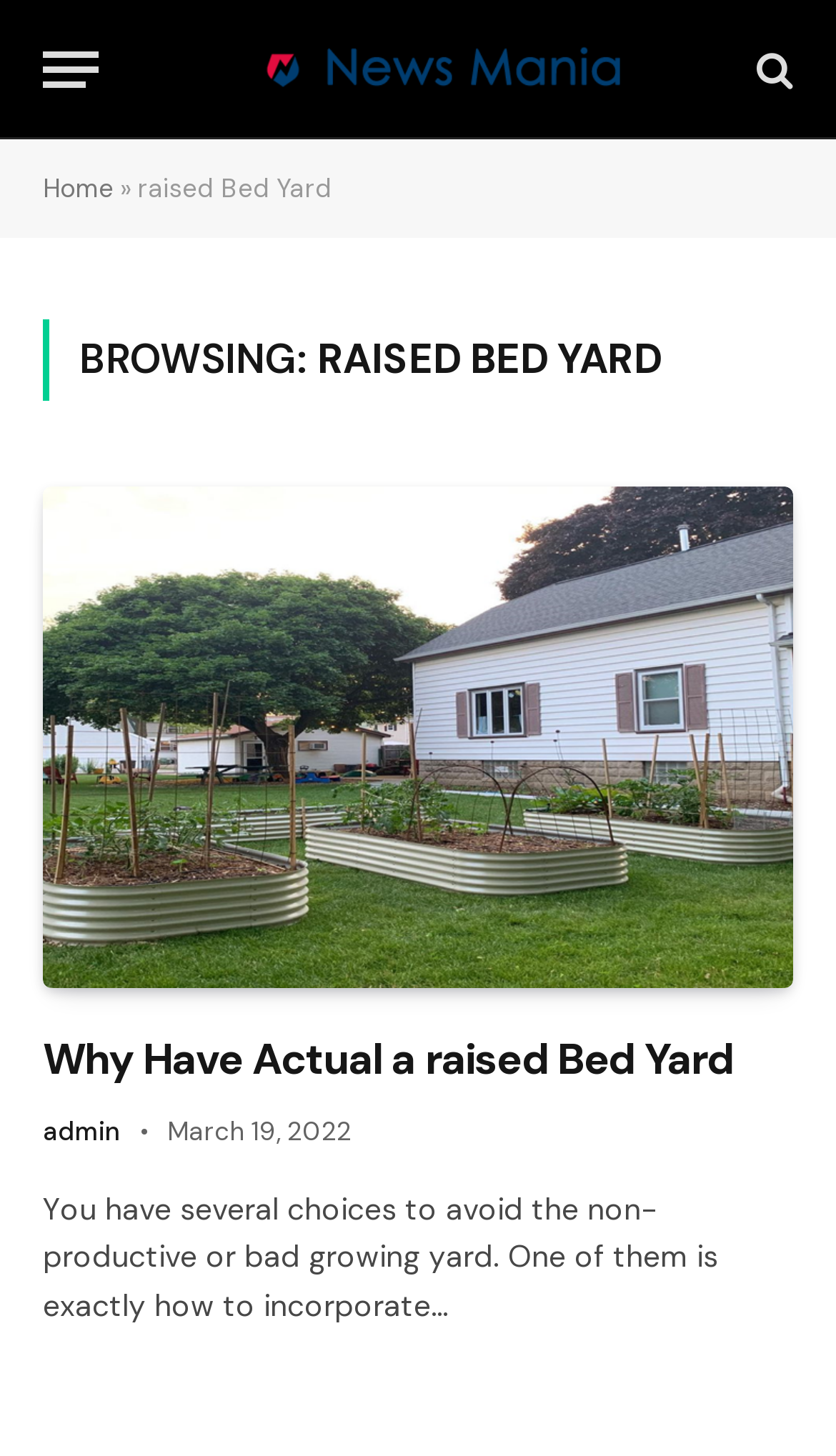What is the topic of the article 'Why Have Actual a raised Bed Yard'?
Can you offer a detailed and complete answer to this question?

By reading the article summary, I found that the topic of the article 'Why Have Actual a raised Bed Yard' is about avoiding non-productive or bad growing yard, as indicated by the text 'You have several choices to avoid the non-productive or bad growing yard...'